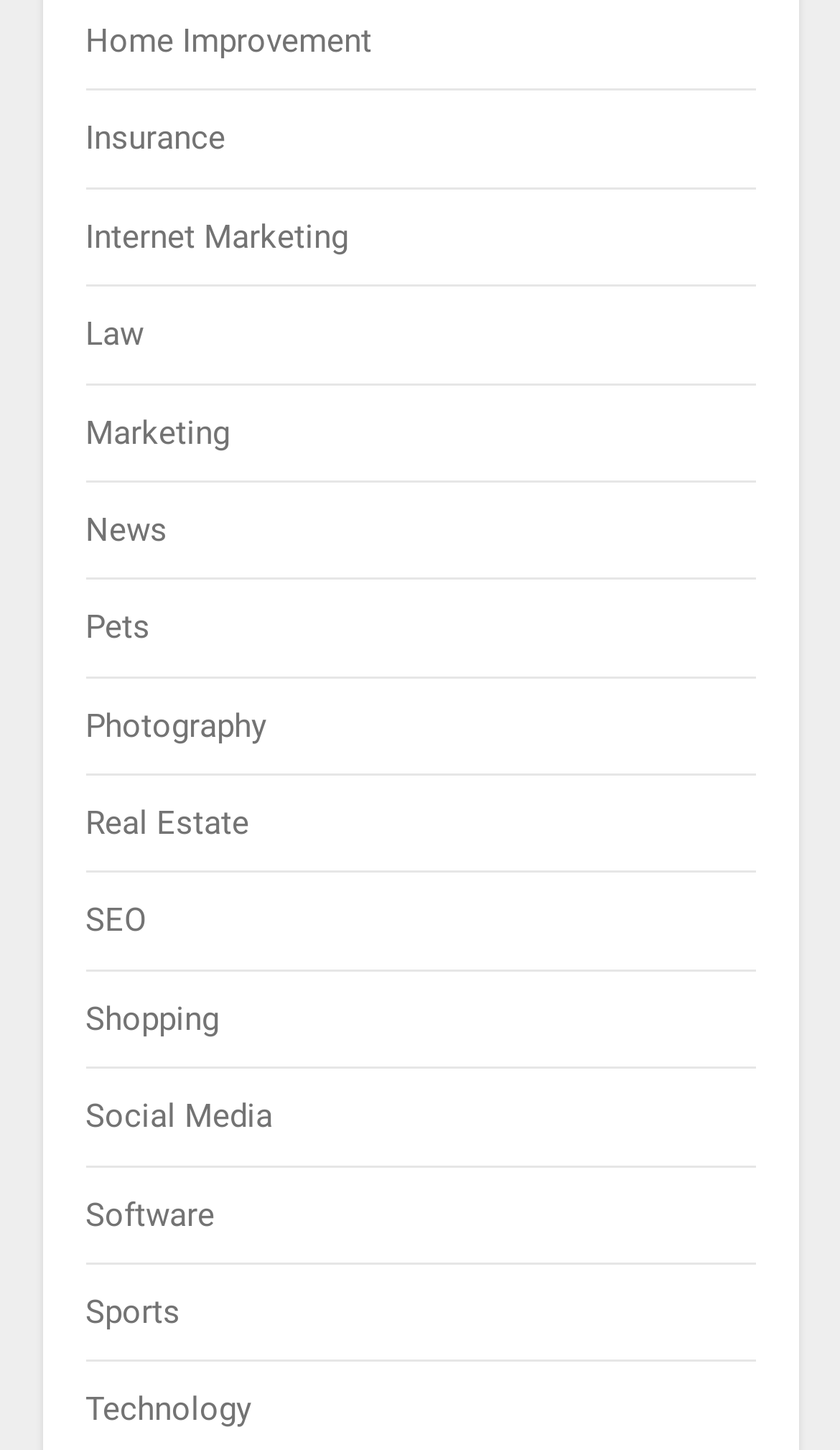Determine the bounding box for the UI element as described: "Shopping". The coordinates should be represented as four float numbers between 0 and 1, formatted as [left, top, right, bottom].

[0.101, 0.689, 0.26, 0.716]